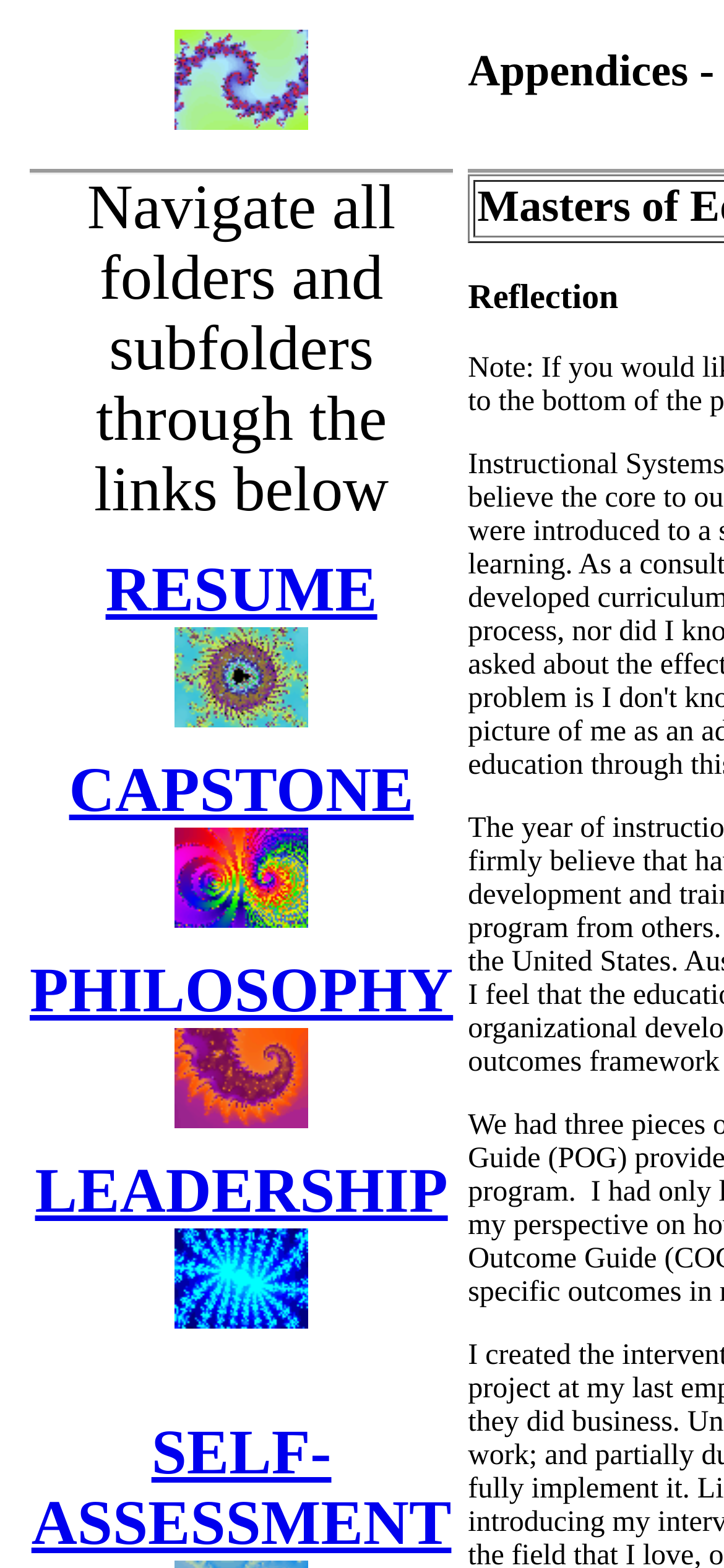Using the provided element description: "parent_node: LEADERSHIP", determine the bounding box coordinates of the corresponding UI element in the screenshot.

[0.241, 0.832, 0.426, 0.852]